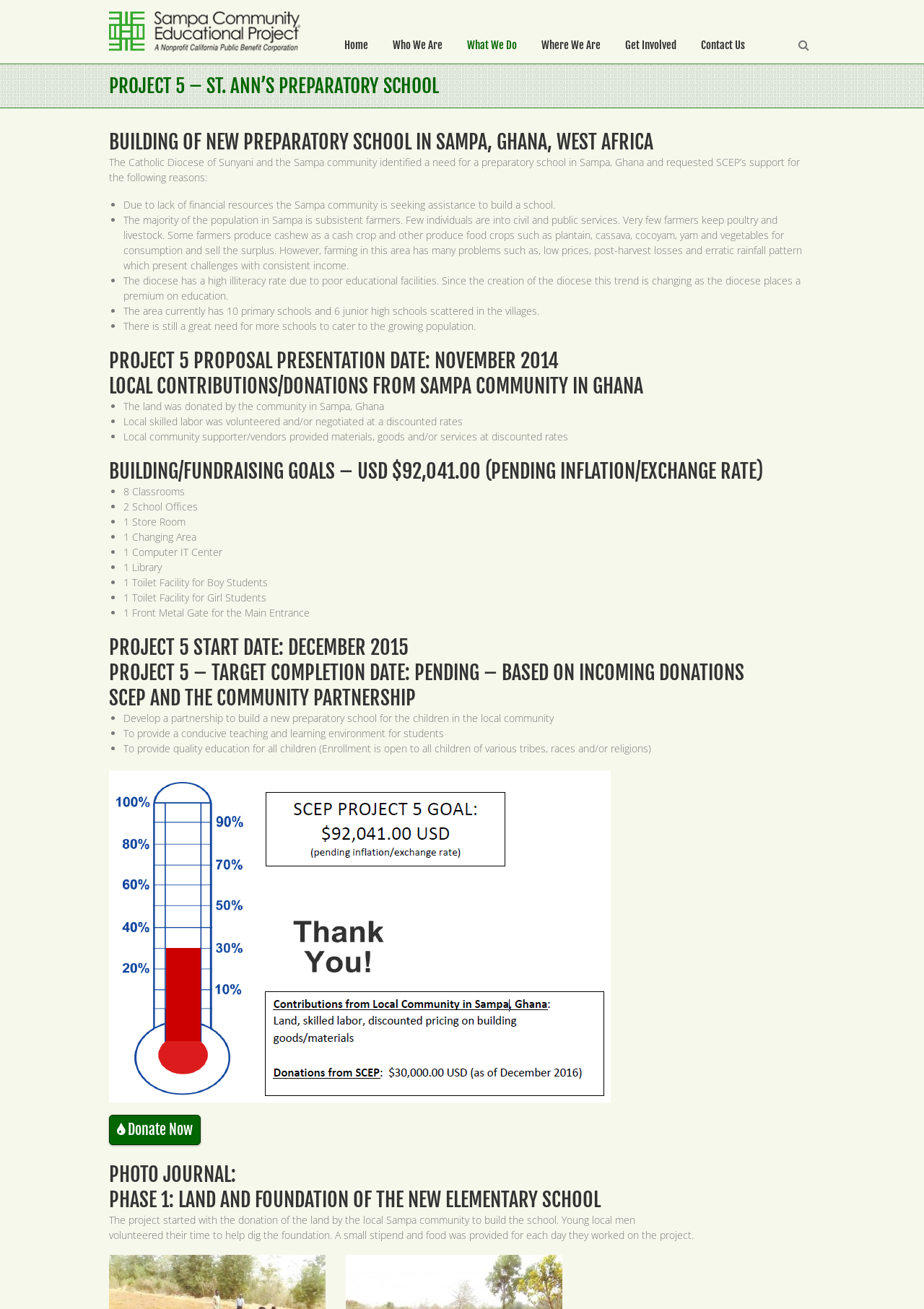Please locate the bounding box coordinates of the region I need to click to follow this instruction: "Click on the 'Get Involved' link".

[0.663, 0.021, 0.745, 0.049]